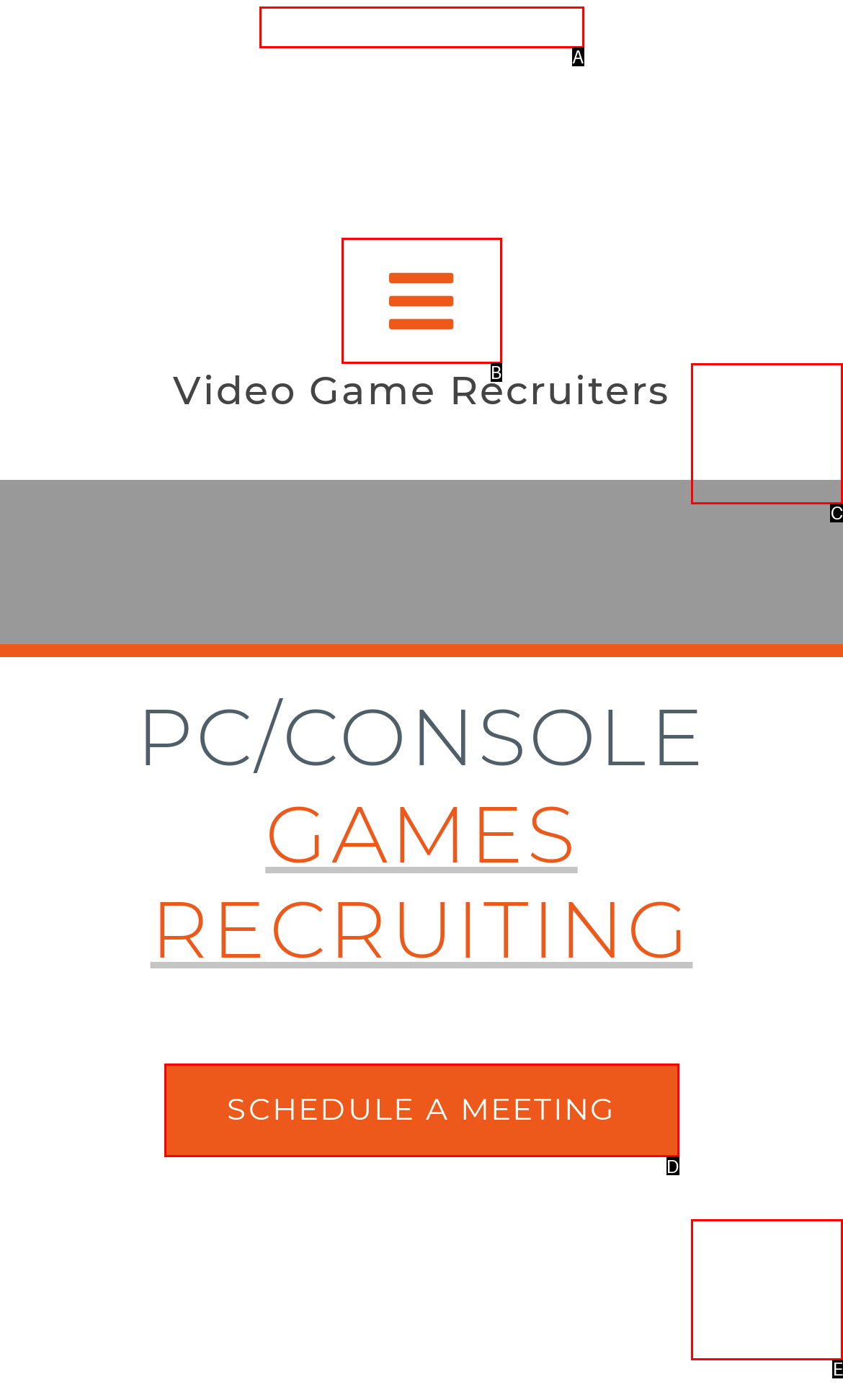Select the option that fits this description: Toggle Navigation
Answer with the corresponding letter directly.

B